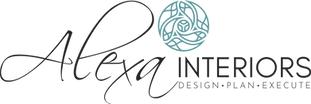Use a single word or phrase to answer the question: 
Where is Alexa Interiors located?

Evergreen, Colorado